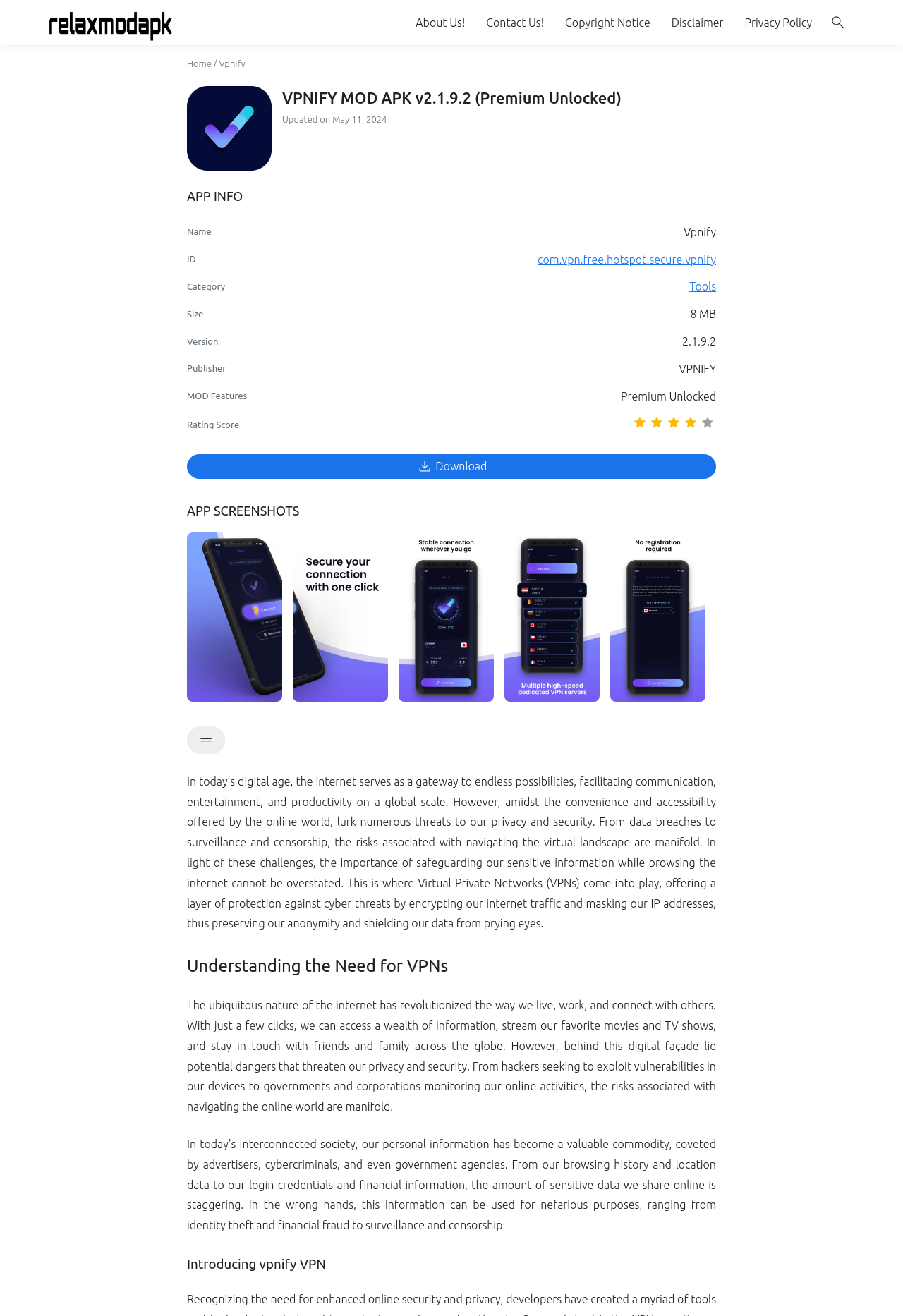How many screenshots are available?
Please answer the question as detailed as possible based on the image.

The number of screenshots can be determined by counting the links labeled 'Vpnify screenshot 1', 'Vpnify screenshot 2', and so on, up to 'Vpnify screenshot 6'.